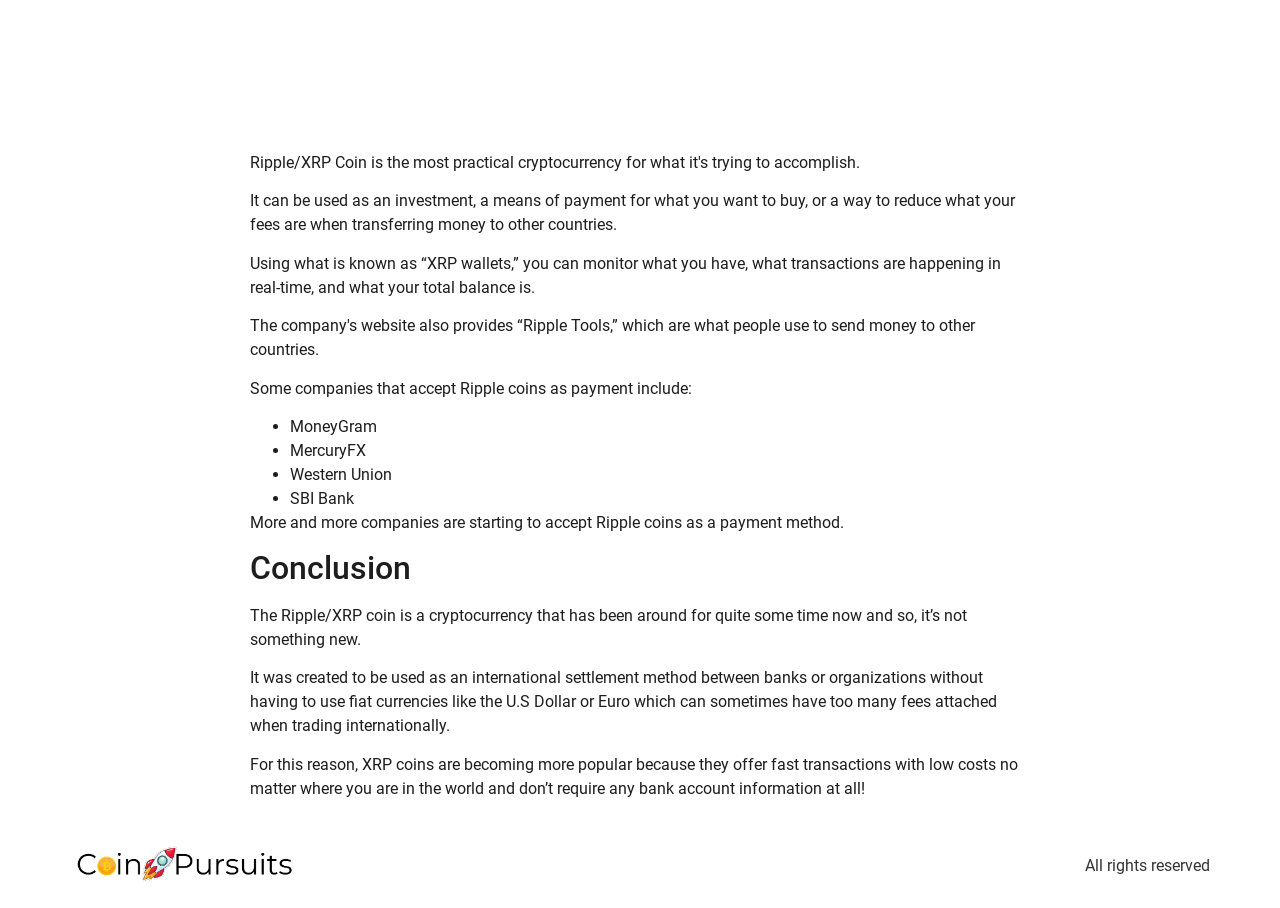What companies accept Ripple coins as payment?
Look at the screenshot and give a one-word or phrase answer.

MoneyGram, MercuryFX, Western Union, SBI Bank